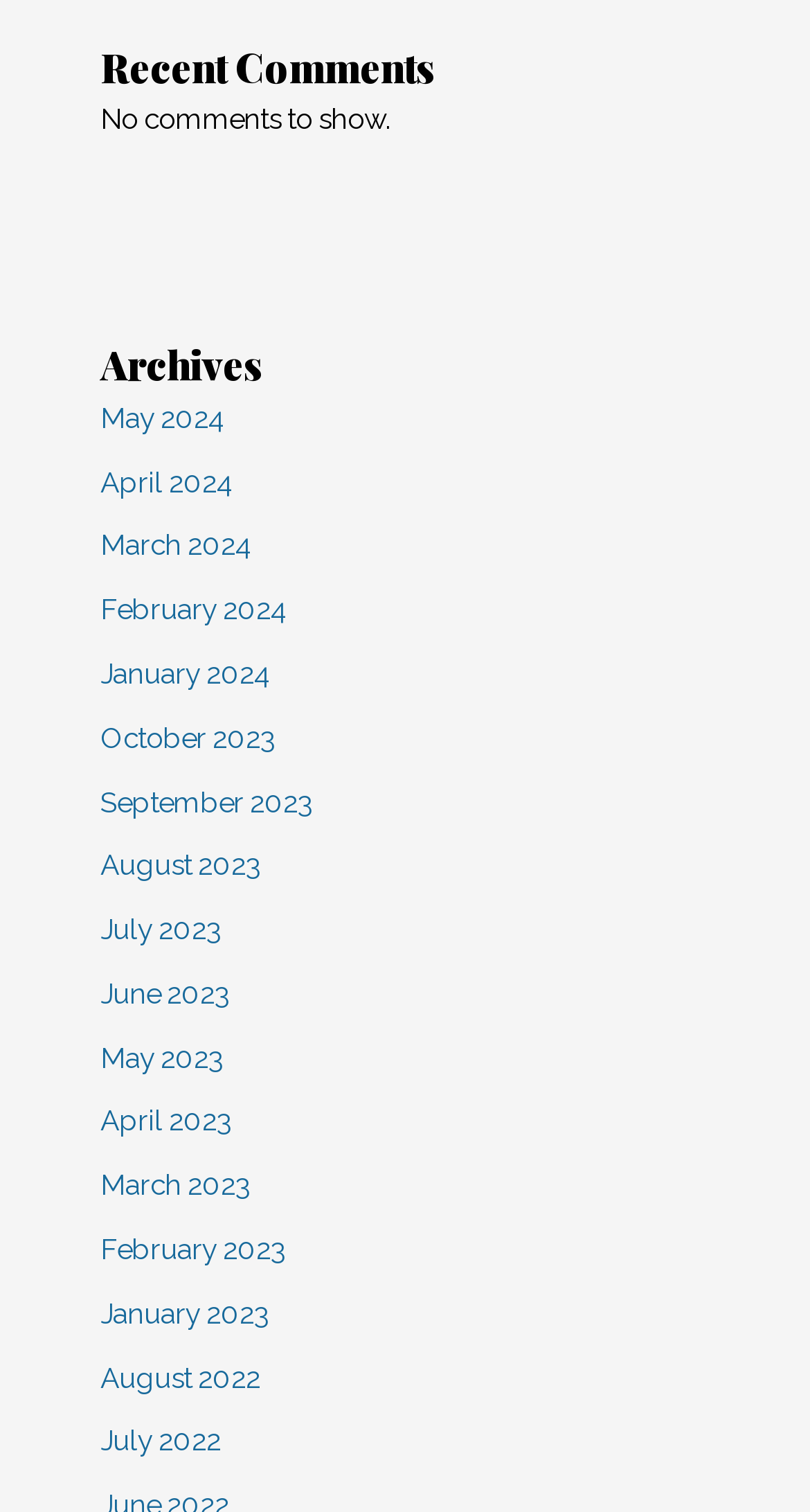Please identify the bounding box coordinates of the clickable area that will fulfill the following instruction: "go to January 2023 archives". The coordinates should be in the format of four float numbers between 0 and 1, i.e., [left, top, right, bottom].

[0.124, 0.857, 0.332, 0.879]